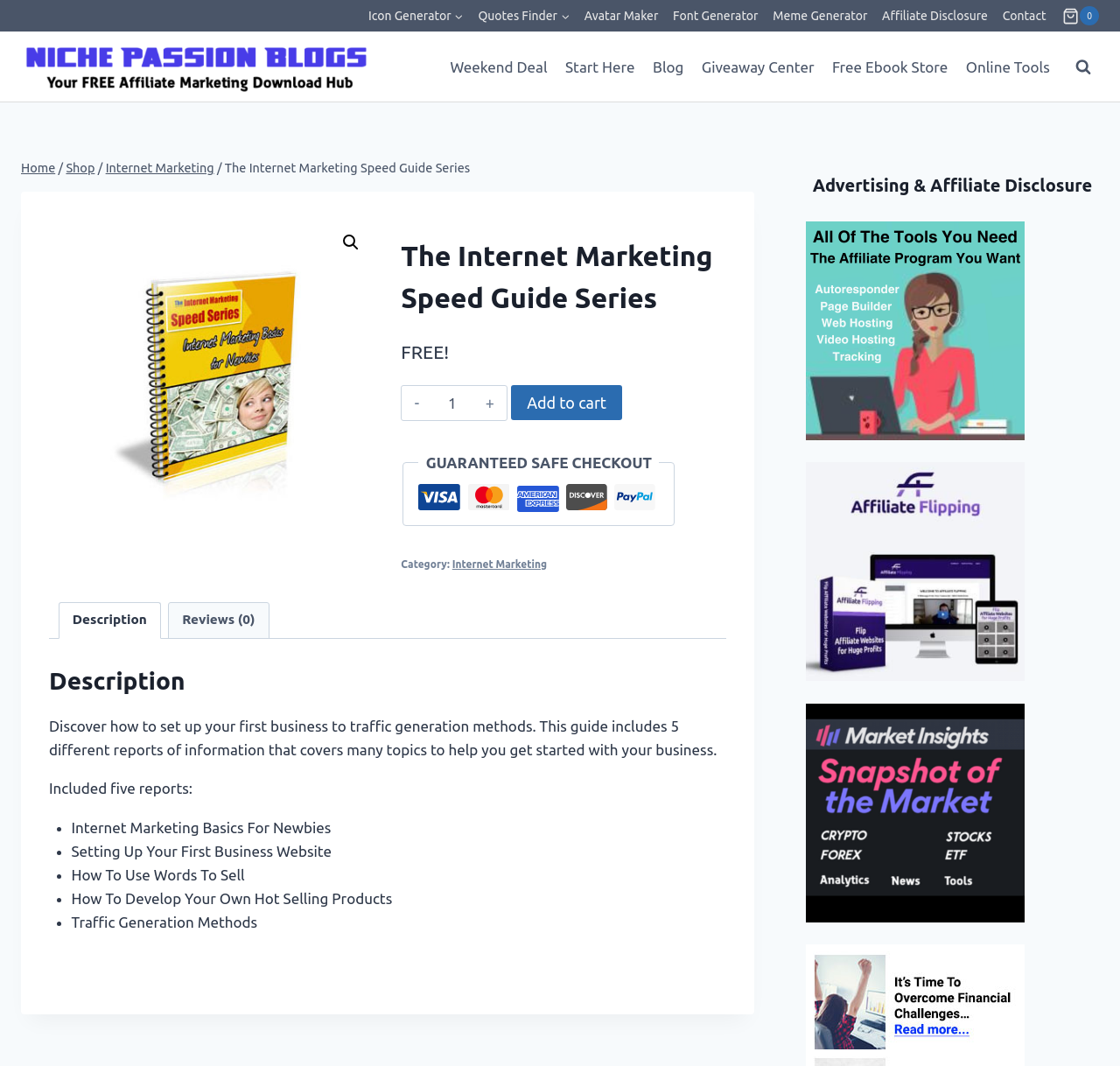Determine the bounding box coordinates for the region that must be clicked to execute the following instruction: "View the 'Niche Passion Blogs' page".

[0.019, 0.039, 0.342, 0.087]